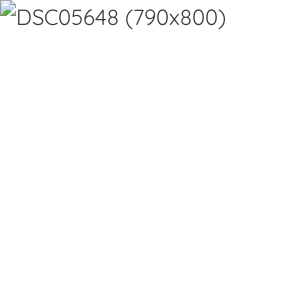Look at the image and write a detailed answer to the question: 
What is the Mediterranean Diet ranked as?

According to the caption, the Mediterranean Diet is ranked as the 'Best Overall Diet' by U.S. News & World Report, indicating its superior effectiveness and popularity.